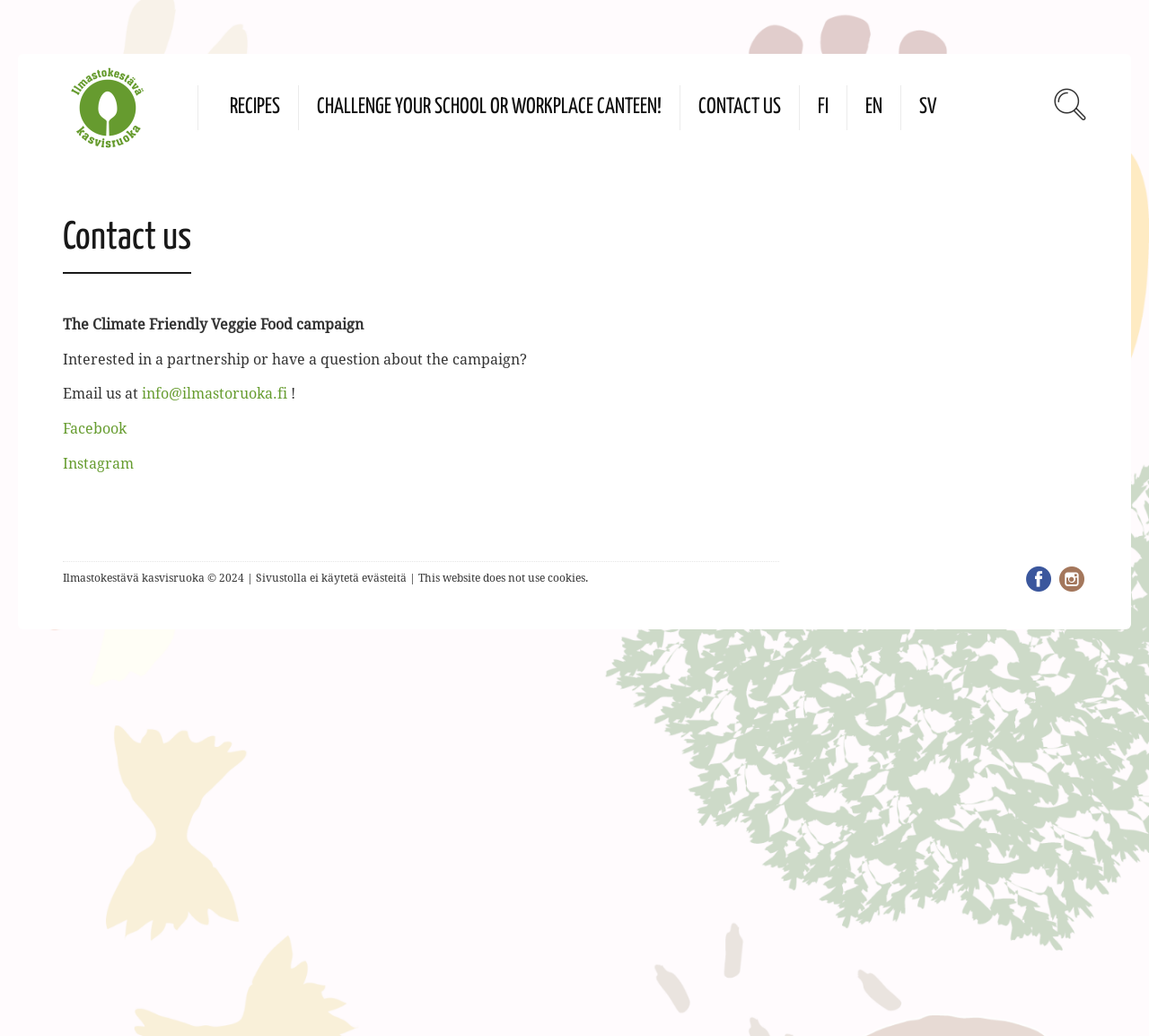Find the bounding box coordinates of the area to click in order to follow the instruction: "Switch to English language".

[0.753, 0.082, 0.768, 0.126]